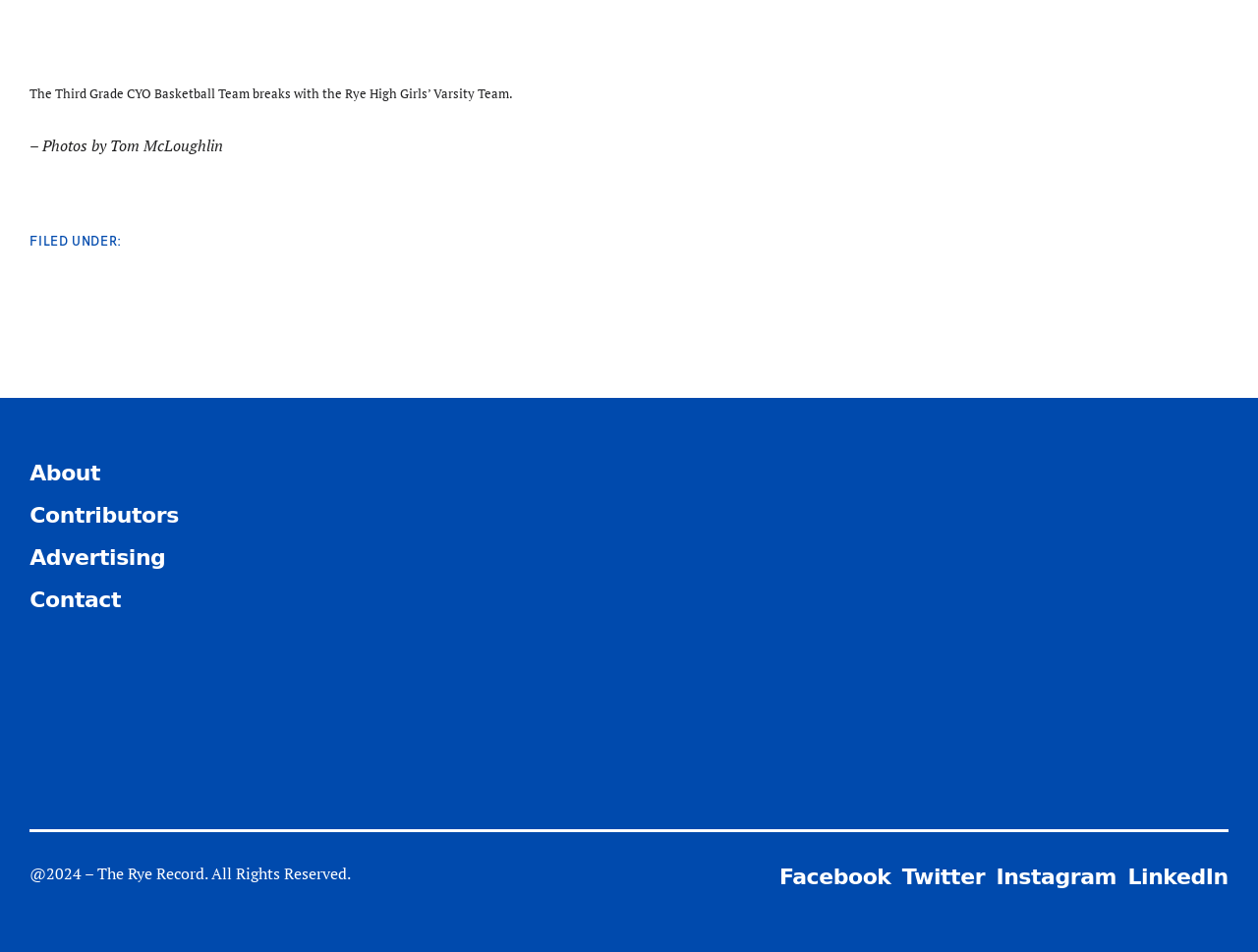Kindly respond to the following question with a single word or a brief phrase: 
What social media platforms are linked?

Facebook, Twitter, Instagram, LinkedIn